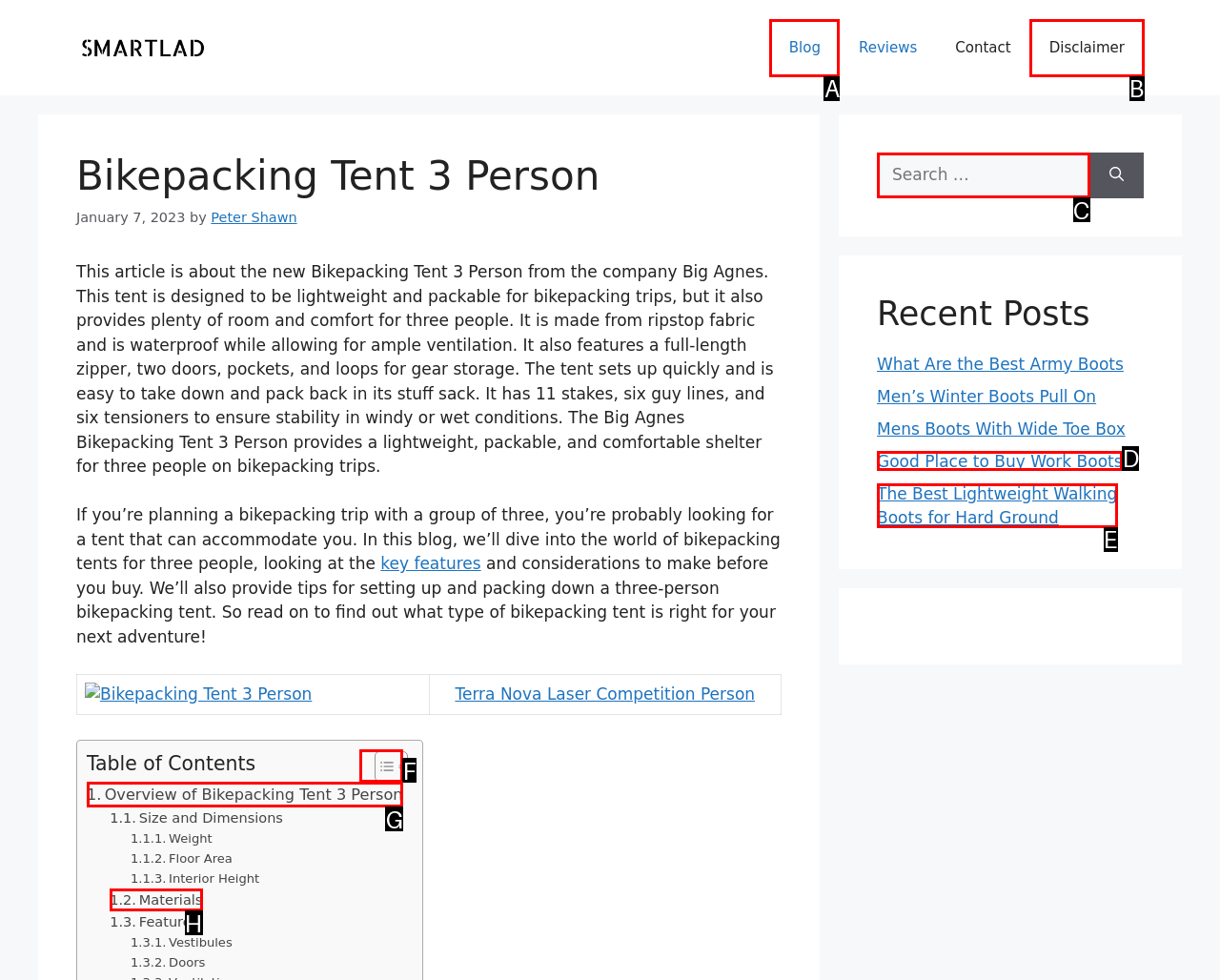Indicate which red-bounded element should be clicked to perform the task: Search for bikepacking gear Answer with the letter of the correct option.

C